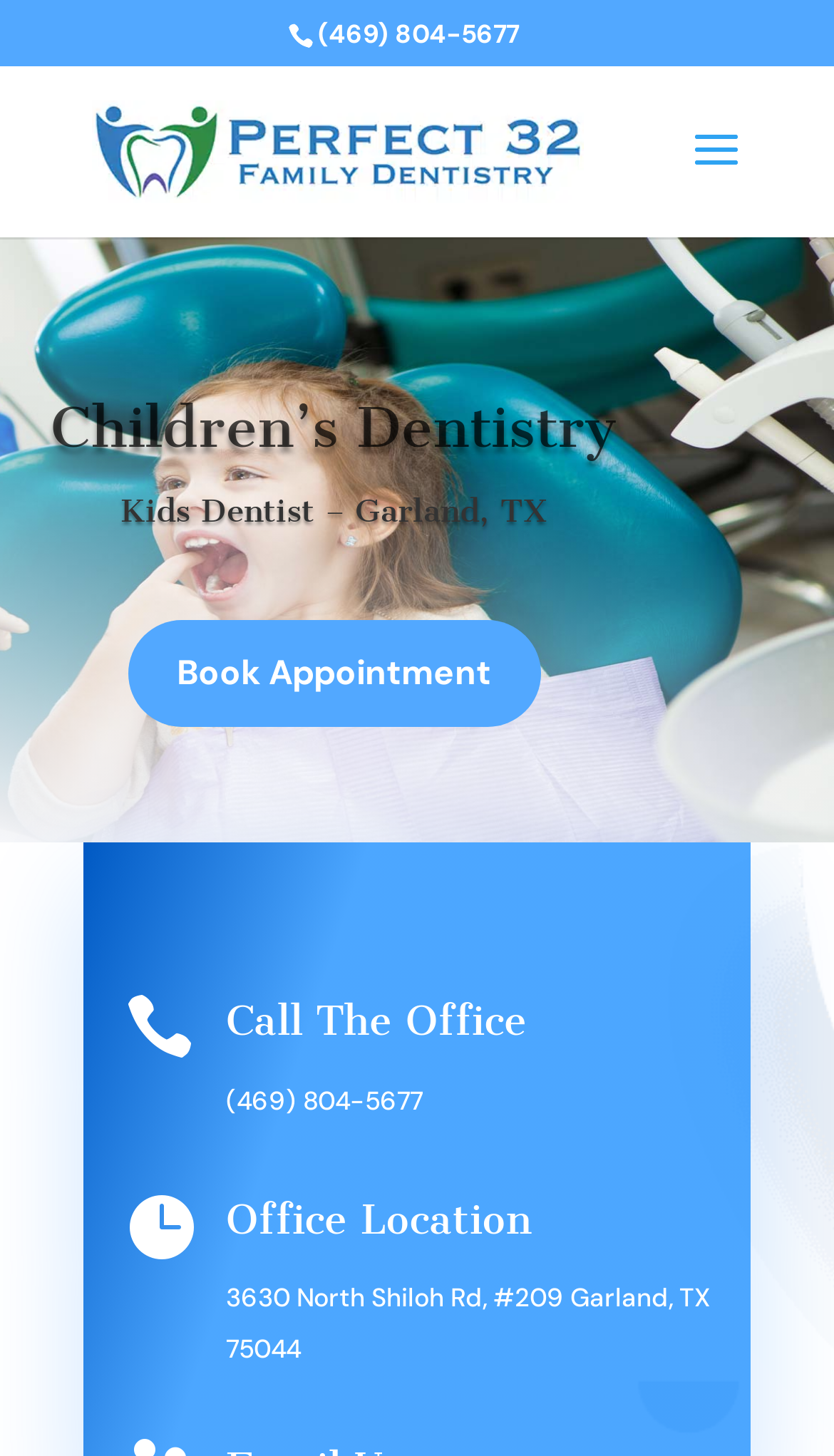What is the phone number of the office?
Refer to the image and answer the question using a single word or phrase.

(469) 804-5677